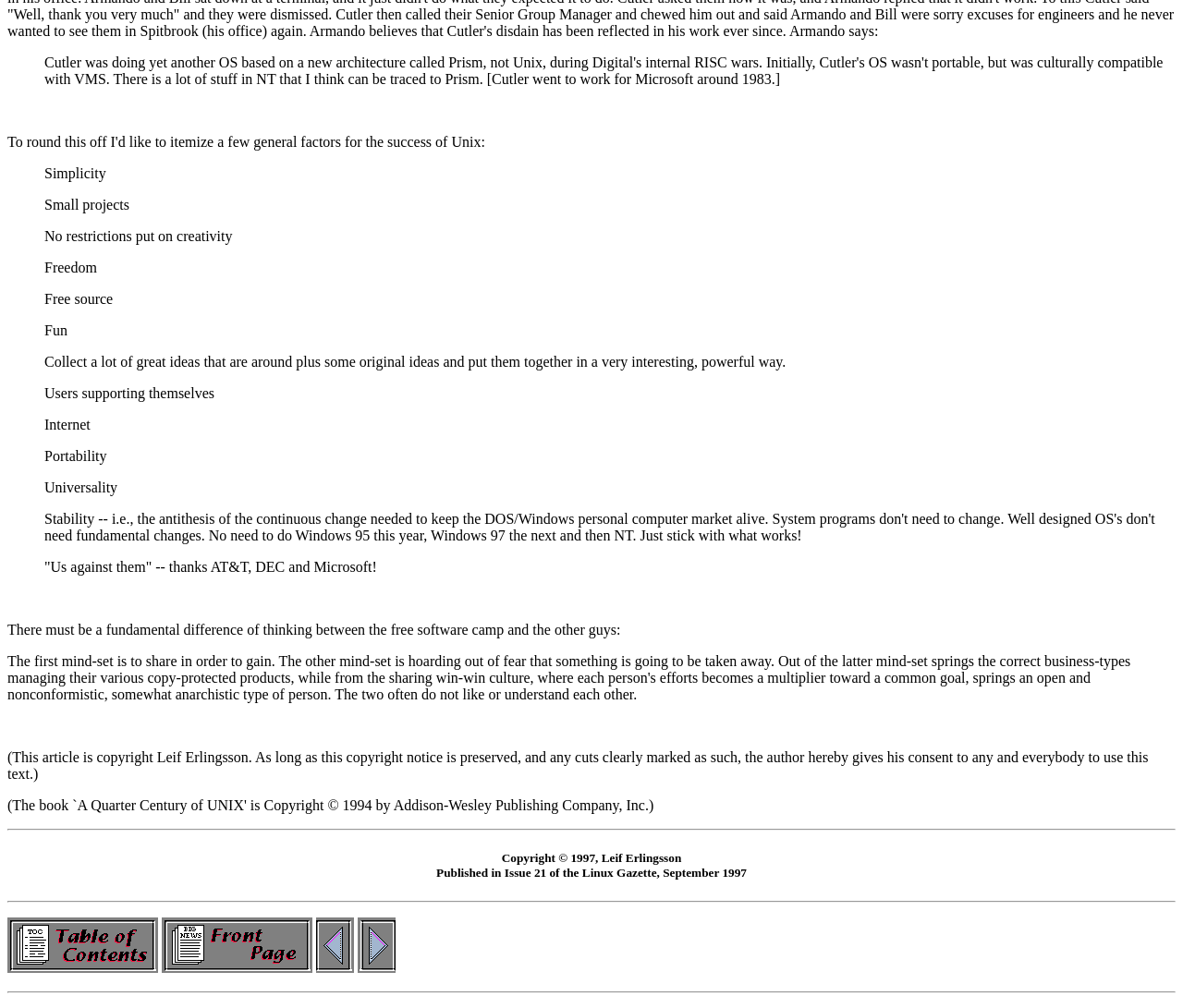What is the link text of the third link from the left at the bottom of the page?
Please give a detailed answer to the question using the information shown in the image.

The link text of the third link from the left at the bottom of the page is 'Next' which is mentioned in the link element with the bounding box coordinates [0.302, 0.952, 0.334, 0.968]